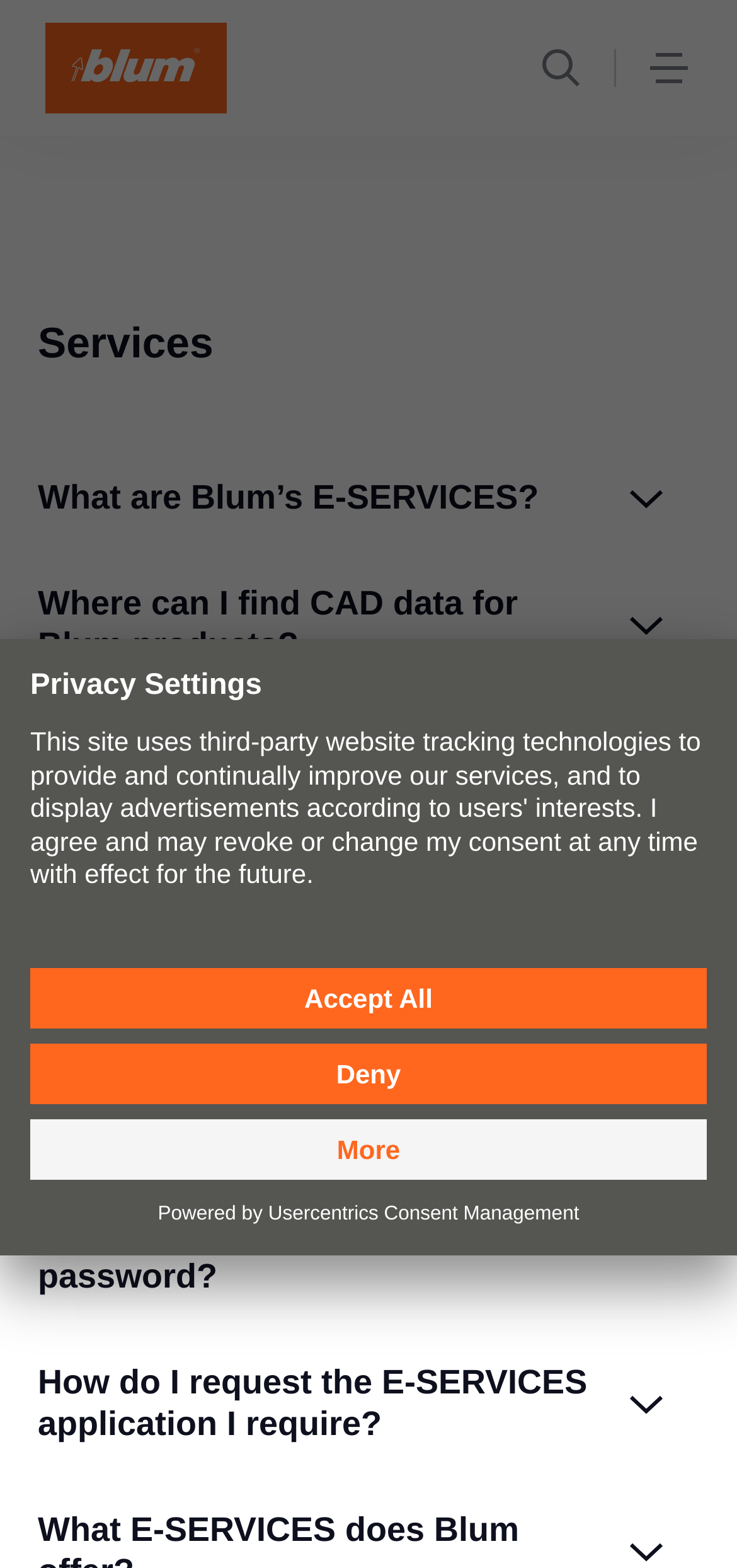Analyze the image and answer the question with as much detail as possible: 
What is the name of the company?

The name of the company is Blum, which is mentioned in the link 'Blum' at the top of the page and also in the image 'Blum' with the same bounding box coordinates.